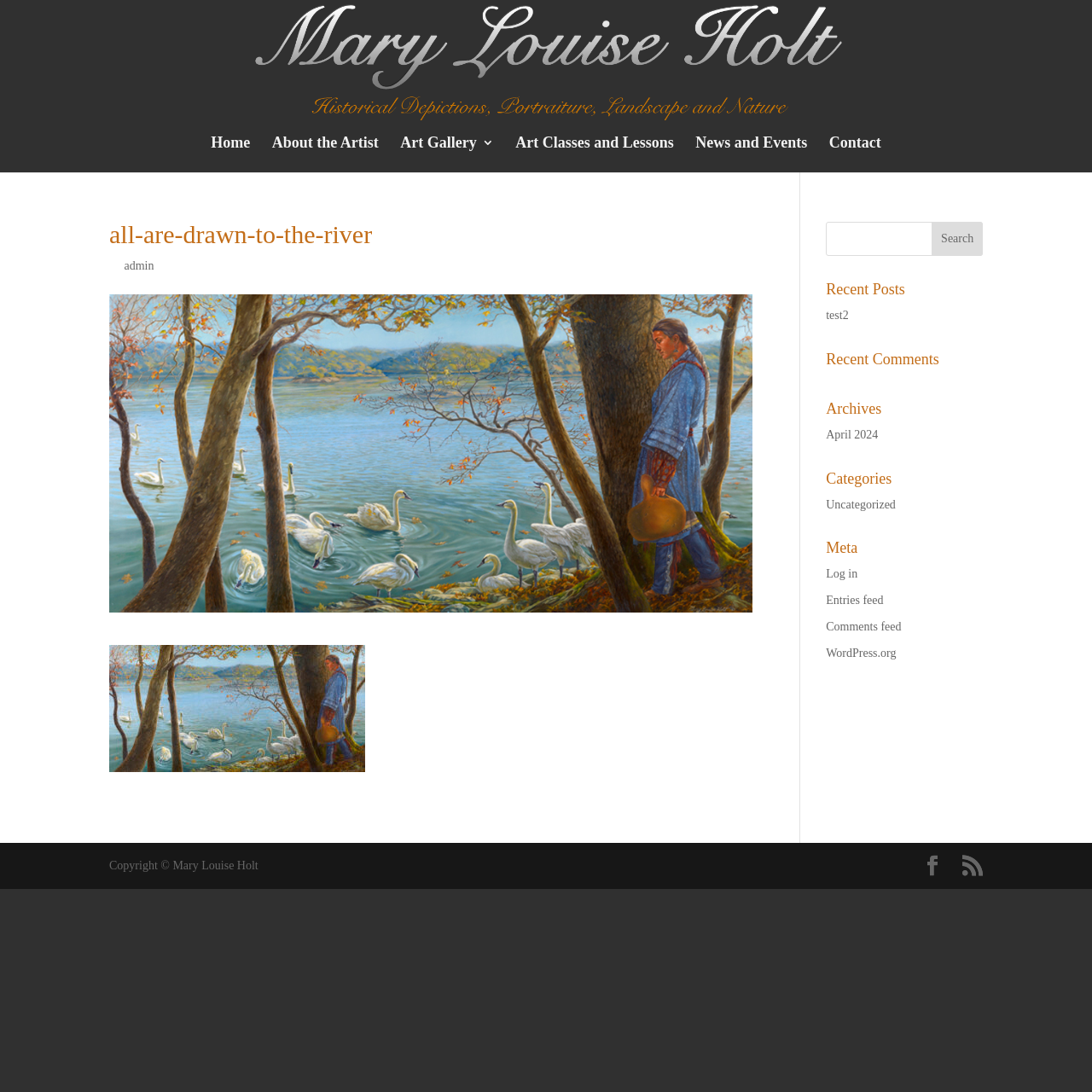Please specify the bounding box coordinates of the area that should be clicked to accomplish the following instruction: "Contact the artist". The coordinates should consist of four float numbers between 0 and 1, i.e., [left, top, right, bottom].

[0.759, 0.125, 0.807, 0.158]